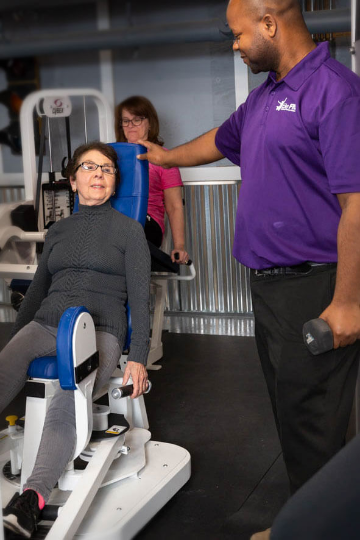Convey a detailed narrative of what is depicted in the image.

In a vibrant gym setting, a fitness instructor in a purple polo shirt assists a smiling older woman seated on a leg press machine. The woman, dressed in a fitted, dark long-sleeve top and light gray pants, appears engaged and focused, ready for her workout session. Behind her, another participant, dressed casually, is seen in the background, contributing to the gym's welcoming atmosphere. This image showcases a supportive environment aimed at achieving individual fitness goals, emphasizing personal attention and a community-oriented vibe. The facility promotes a holistic approach to wellness, evident through its diverse equipment and friendly interactions, aligning with the gym's commitment to fostering health and strength.